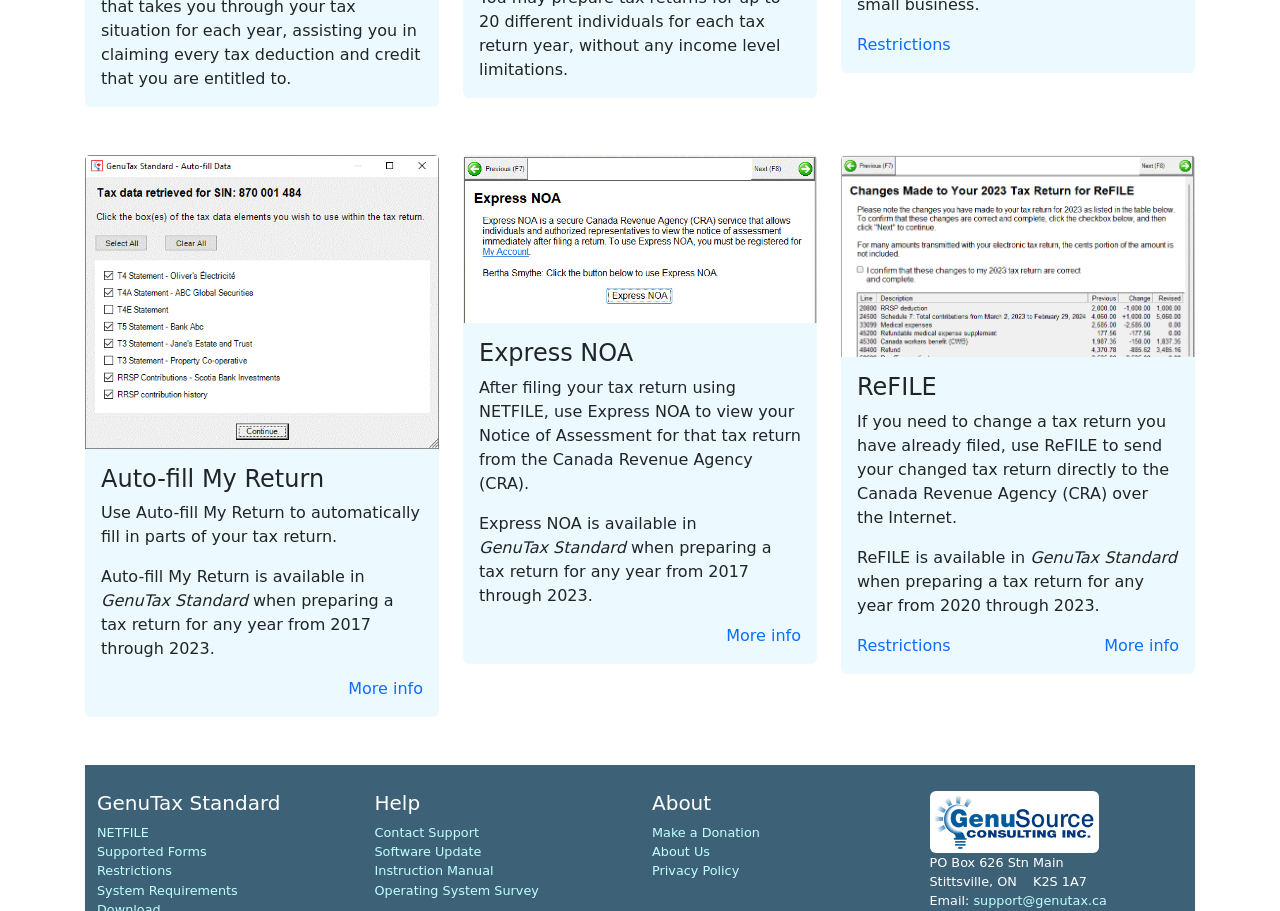Identify the bounding box coordinates of the region that should be clicked to execute the following instruction: "Get more information about ReFILE".

[0.863, 0.696, 0.921, 0.722]